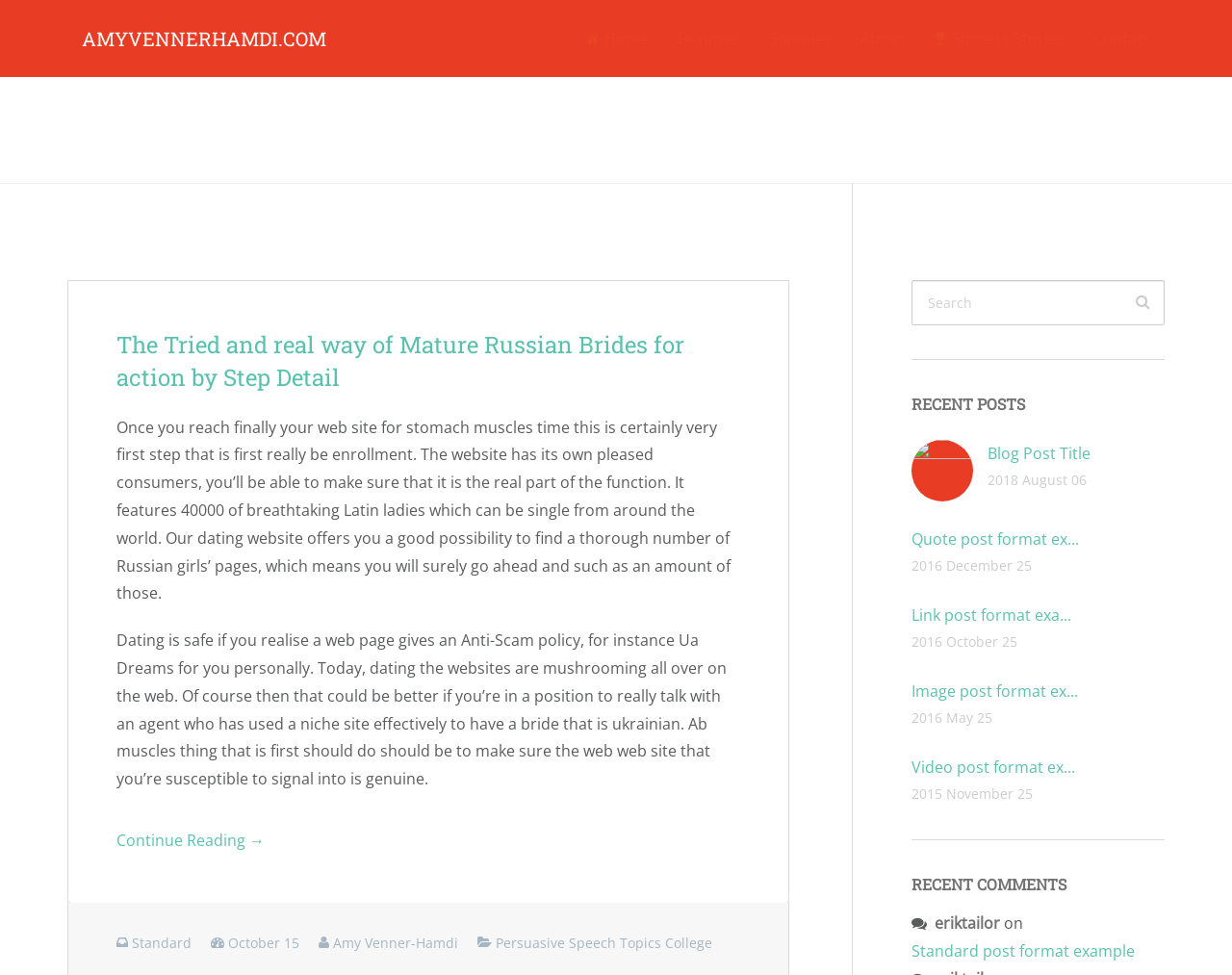What is the title of the first blog post?
Based on the image content, provide your answer in one word or a short phrase.

The Tried and real way of Mature Russian Brides for action by Step Detail